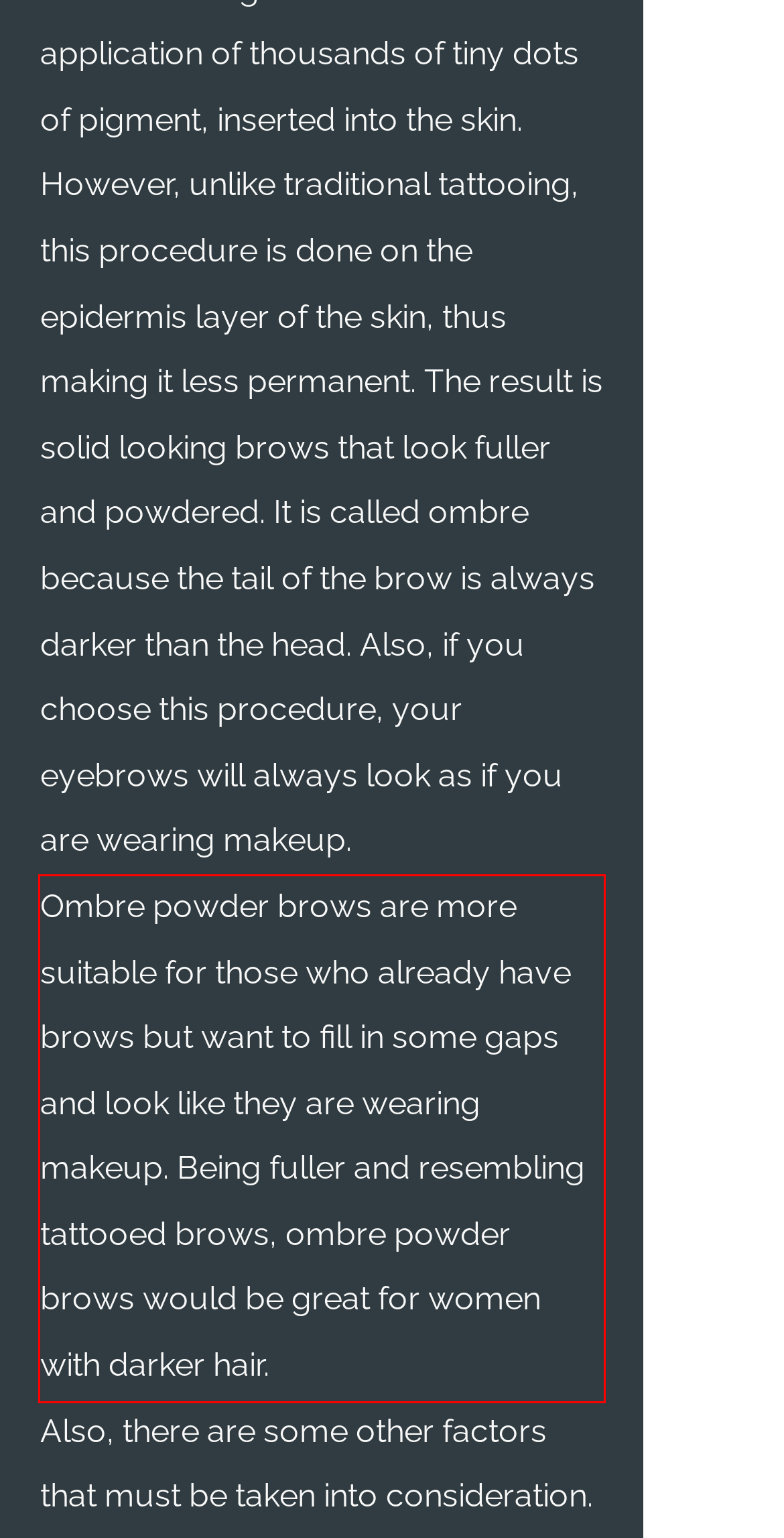Please identify the text within the red rectangular bounding box in the provided webpage screenshot.

Ombre powder brows are more suitable for those who already have brows but want to fill in some gaps and look like they are wearing makeup. Being fuller and resembling tattooed brows, ombre powder brows would be great for women with darker hair.